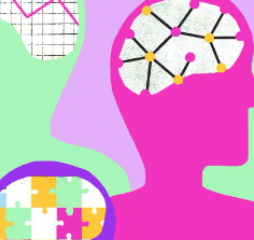Respond concisely with one word or phrase to the following query:
What do the interconnected nodes represent?

Complexity of brain function